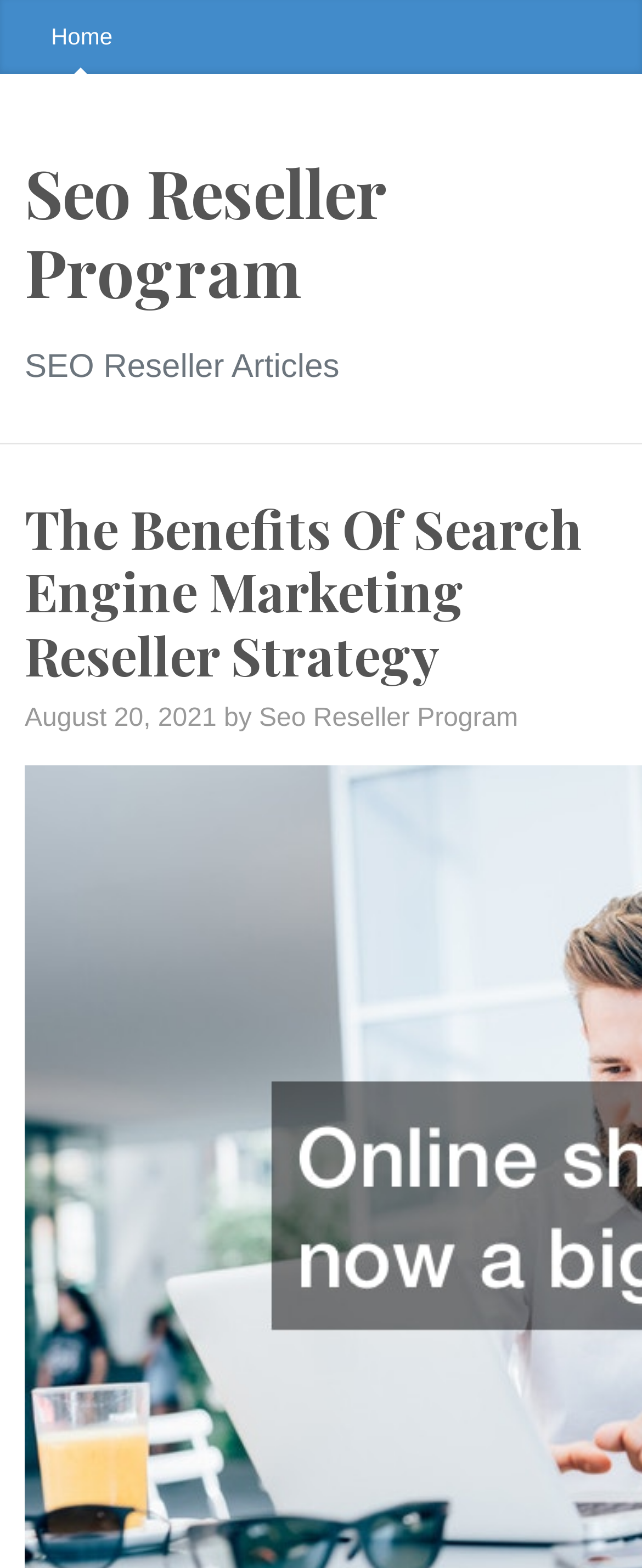What is the name of the program?
Based on the image, respond with a single word or phrase.

Seo Reseller Program